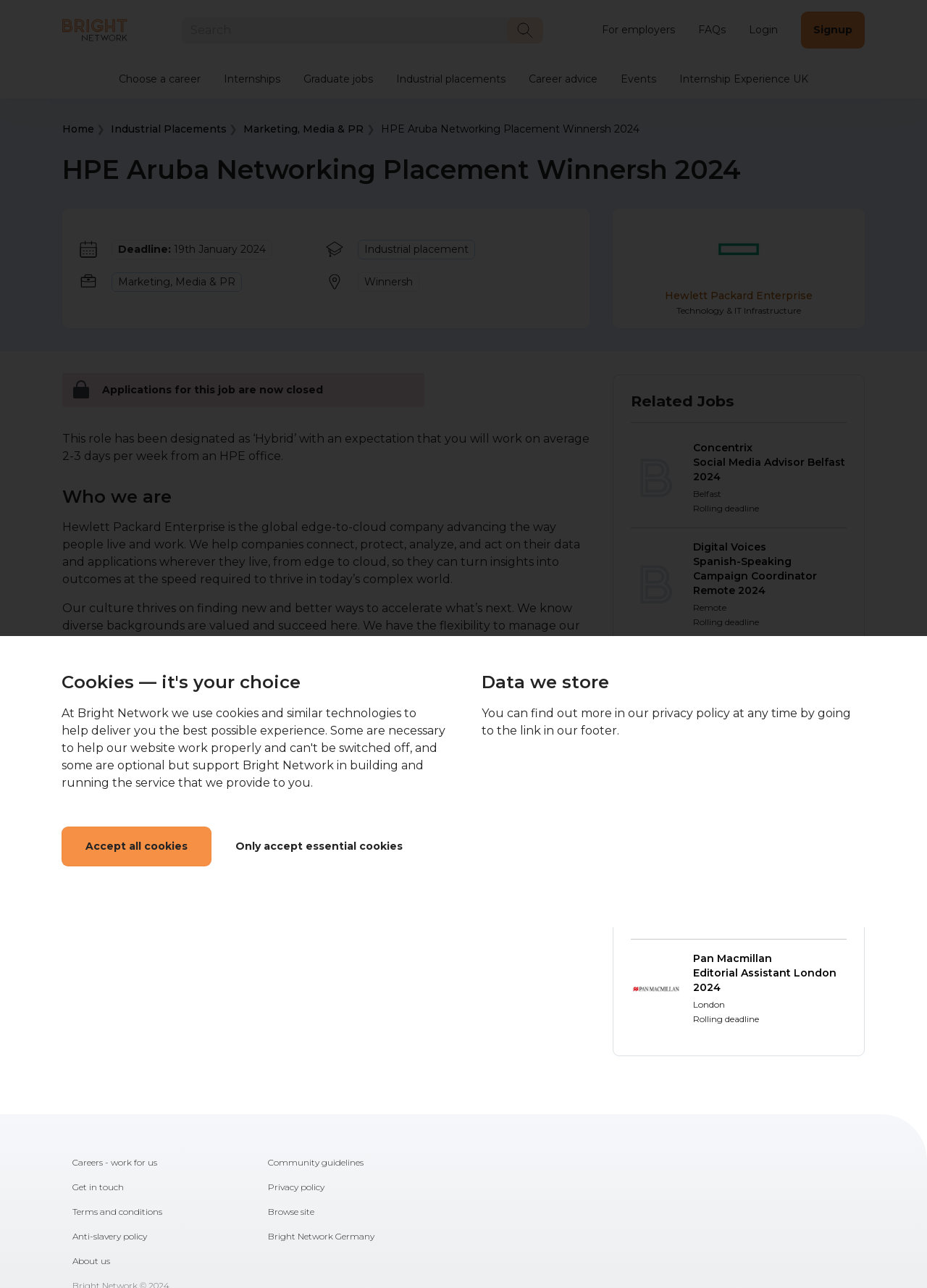Give a detailed account of the webpage's layout and content.

This webpage is about the HPE Aruba Networking Placement Winnersh 2024 with Hewlett Packard Enterprise on Bright Network. At the top, there is a cookie notification section with two buttons: "Accept all cookies" and "Only accept essential cookies". Below this section, there is a navigation menu with links to "Home", a search bar, and a menu with options like "For employers", "FAQs", "Login", and "Signup".

The main content of the webpage is divided into sections. The first section displays a heading "HPE Aruba Networking Placement Winnersh 2024" and provides details about the placement, including the deadline, which is 19th January 2024. There are also links to related categories like "Marketing, Media & PR" and "Industrial placement".

The next section is an article that describes the job role. It has a heading "Who we are" and provides information about Hewlett Packard Enterprise, its culture, and values. The article also has a section "Job description" that explains the role of Aruba in creating intelligent spaces and digital workspaces. 

The "What you'll do" section lists the responsibilities of the job, including managing webinars, creating social media content, and project management of events. The "What you'll need" section lists the requirements for the job.

At the bottom of the page, there is a section "Related Jobs" that displays a list of related job opportunities, including a Social Media Advisor role at Concentrix and a Spanish-Speaking Campaign Coordinator role at Digital Voices. Each job listing includes a link to the job description and a deadline or rolling deadline notification.